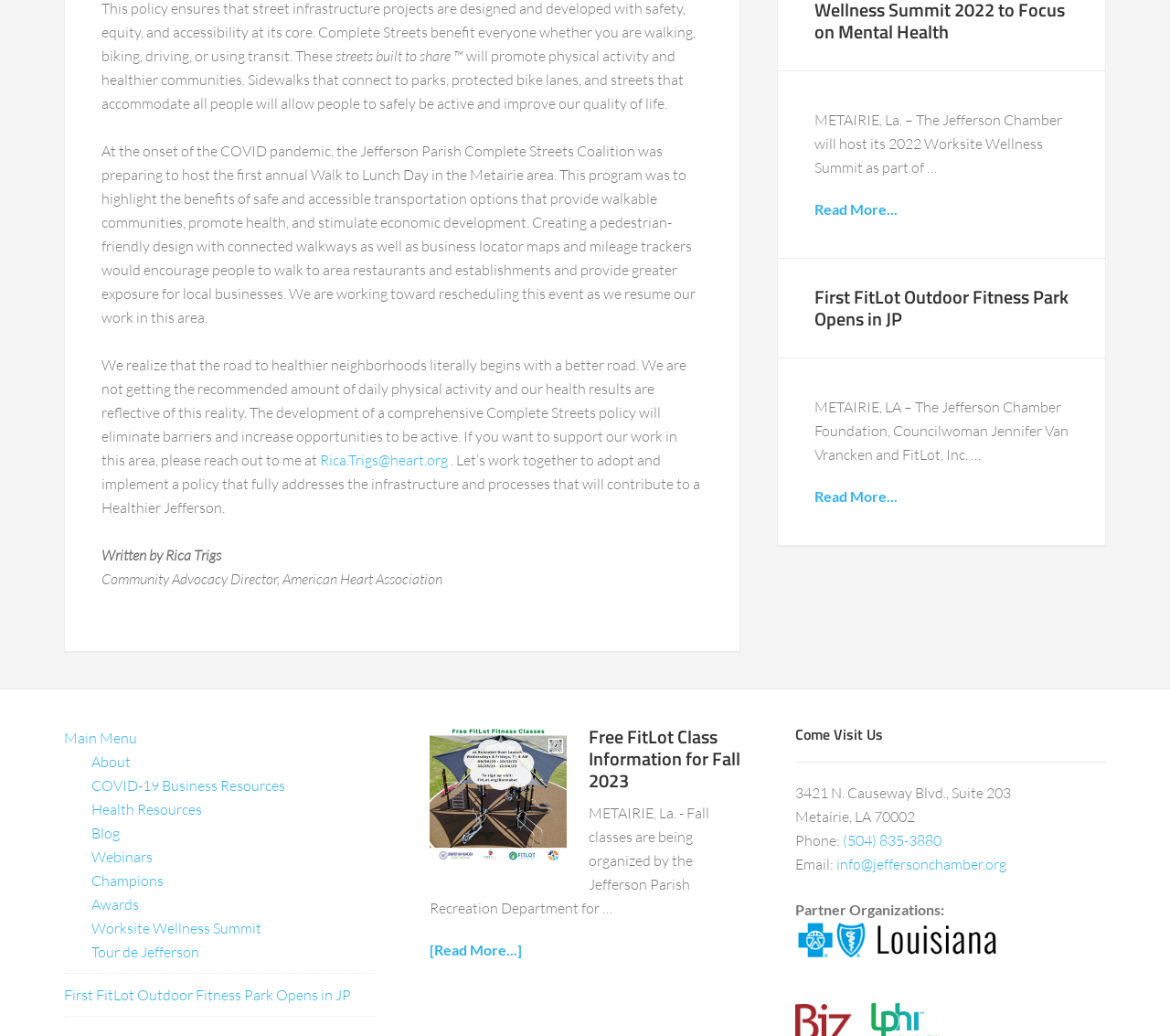Please specify the bounding box coordinates in the format (top-left x, top-left y, bottom-right x, bottom-right y), with all values as floating point numbers between 0 and 1. Identify the bounding box of the UI element described by: Read More...

[0.696, 0.191, 0.913, 0.214]